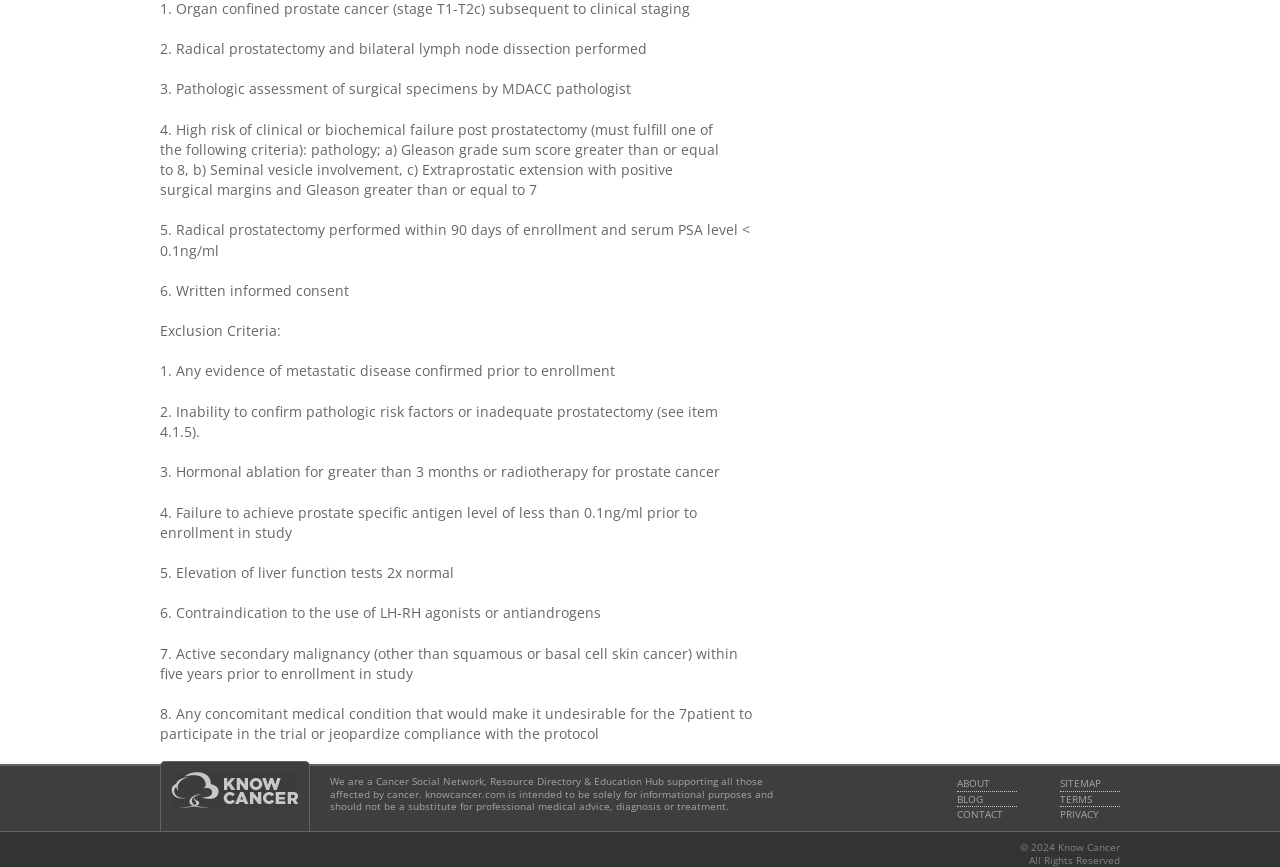Refer to the screenshot and answer the following question in detail:
What is the exclusion criterion for hormonal ablation?

The static text on the page states that one of the exclusion criteria is hormonal ablation for greater than 3 months or radiotherapy for prostate cancer.